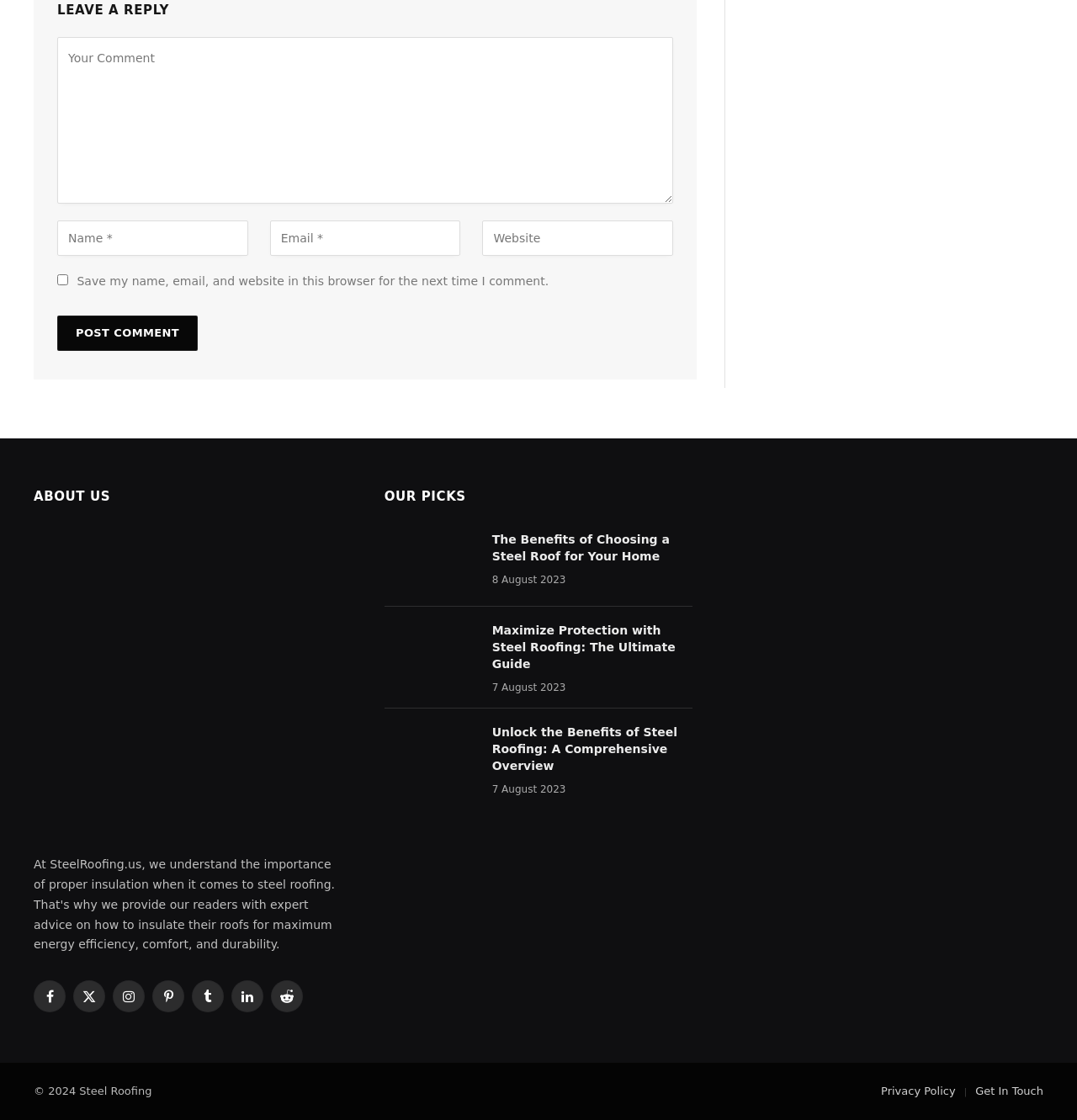Provide the bounding box coordinates in the format (top-left x, top-left y, bottom-right x, bottom-right y). All values are floating point numbers between 0 and 1. Determine the bounding box coordinate of the UI element described as: Privacy Policy

[0.818, 0.969, 0.887, 0.98]